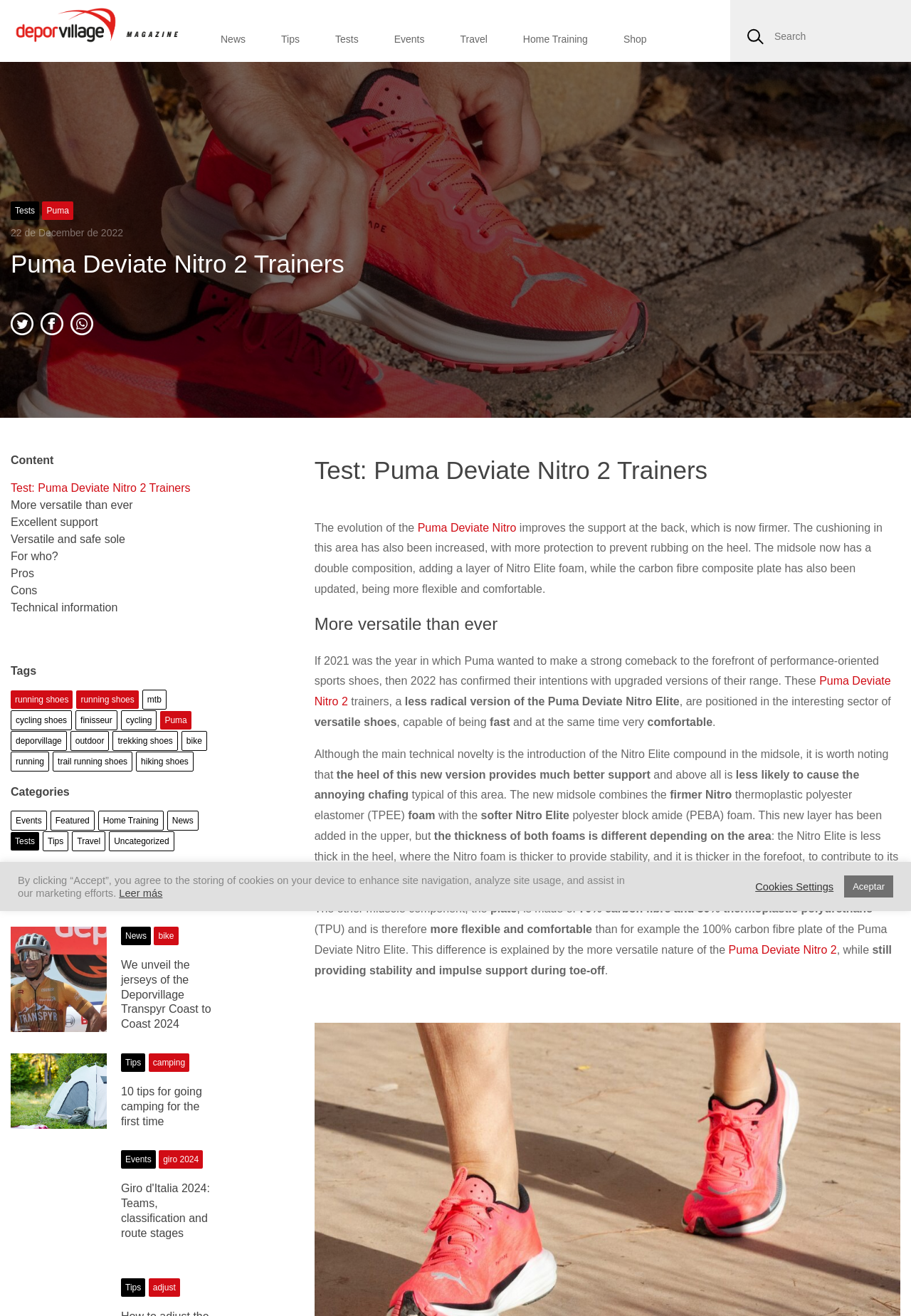Find the bounding box coordinates of the element to click in order to complete the given instruction: "Visit the 'Shop' page."

[0.684, 0.025, 0.71, 0.034]